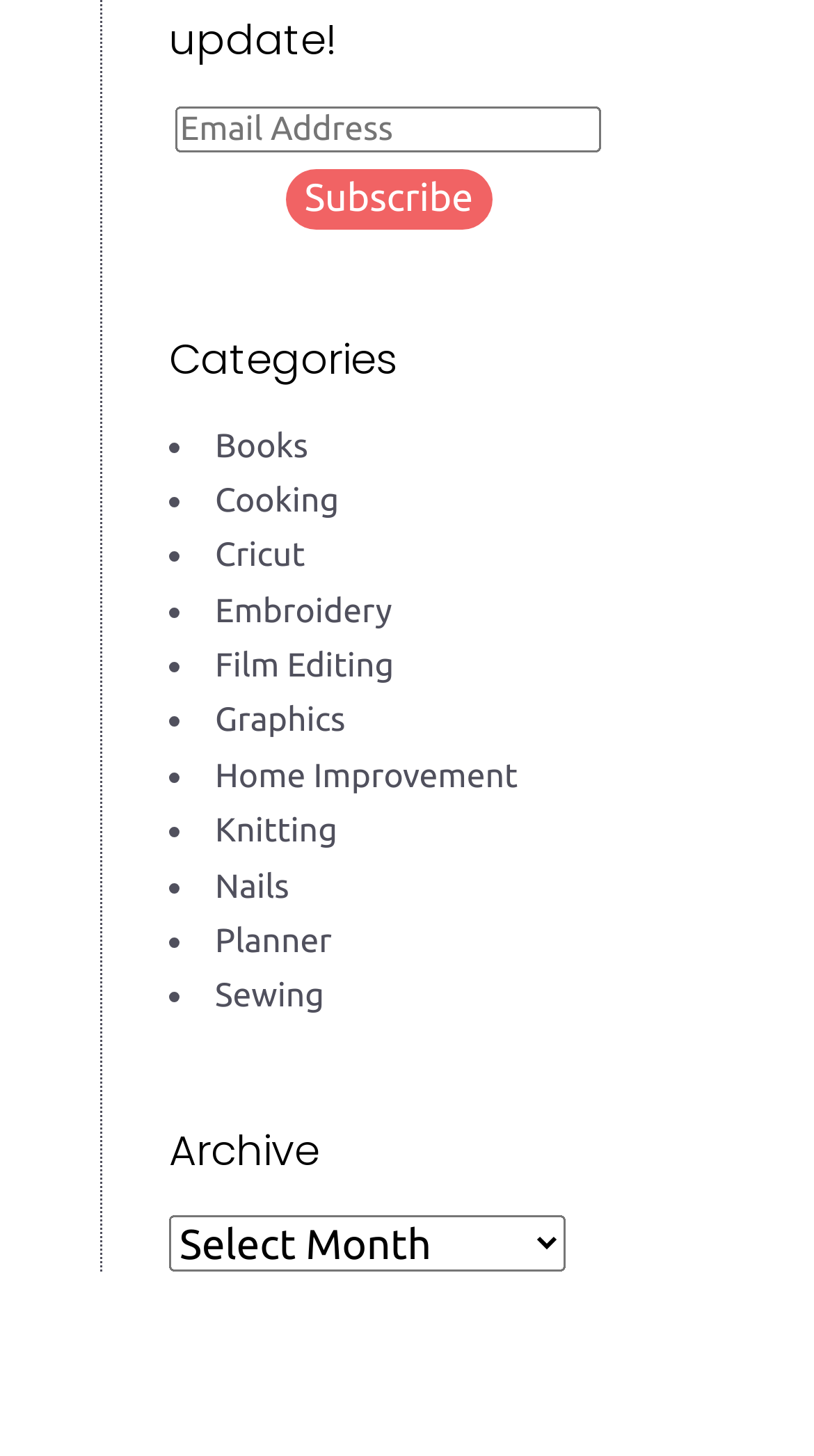What is the function of the button?
Examine the image and provide an in-depth answer to the question.

The button is labeled as 'Subscribe', suggesting that it is used to submit the email address entered in the adjacent textbox, likely to subscribe to a newsletter or receive updates.